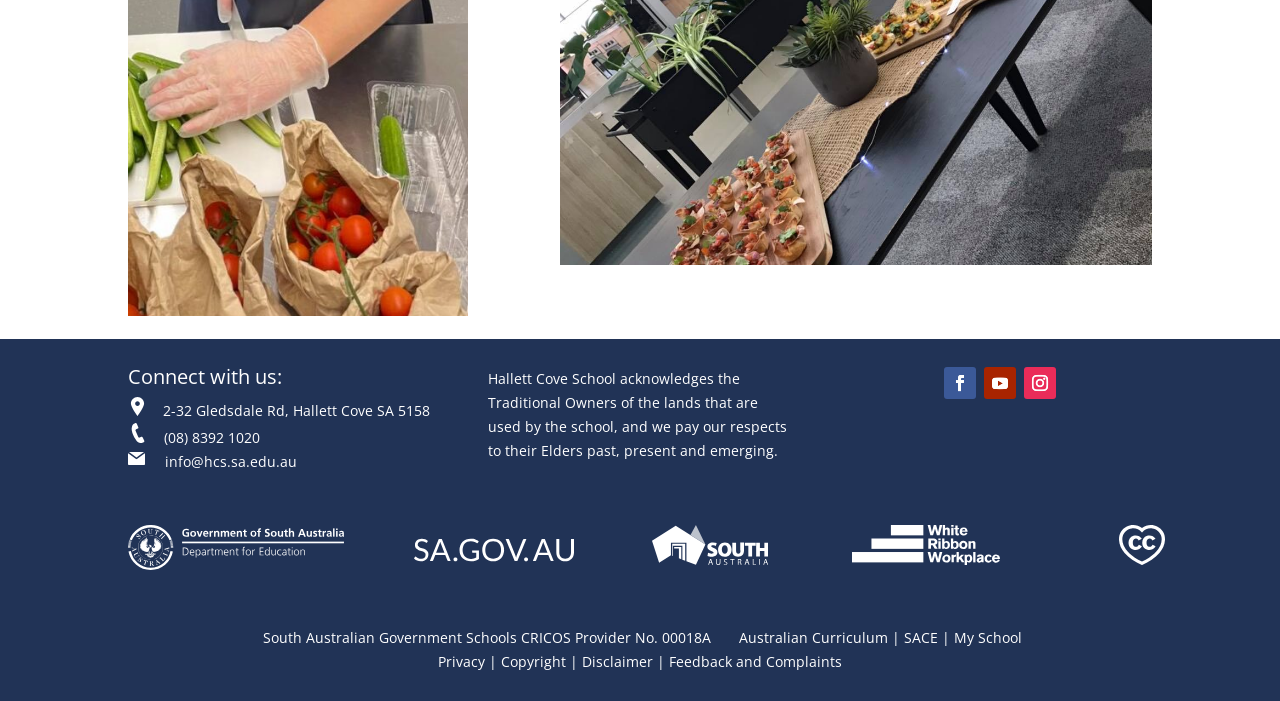Determine the bounding box coordinates of the UI element described below. Use the format (top-left x, top-left y, bottom-right x, bottom-right y) with floating point numbers between 0 and 1: (08) 8392 1020

[0.128, 0.61, 0.203, 0.638]